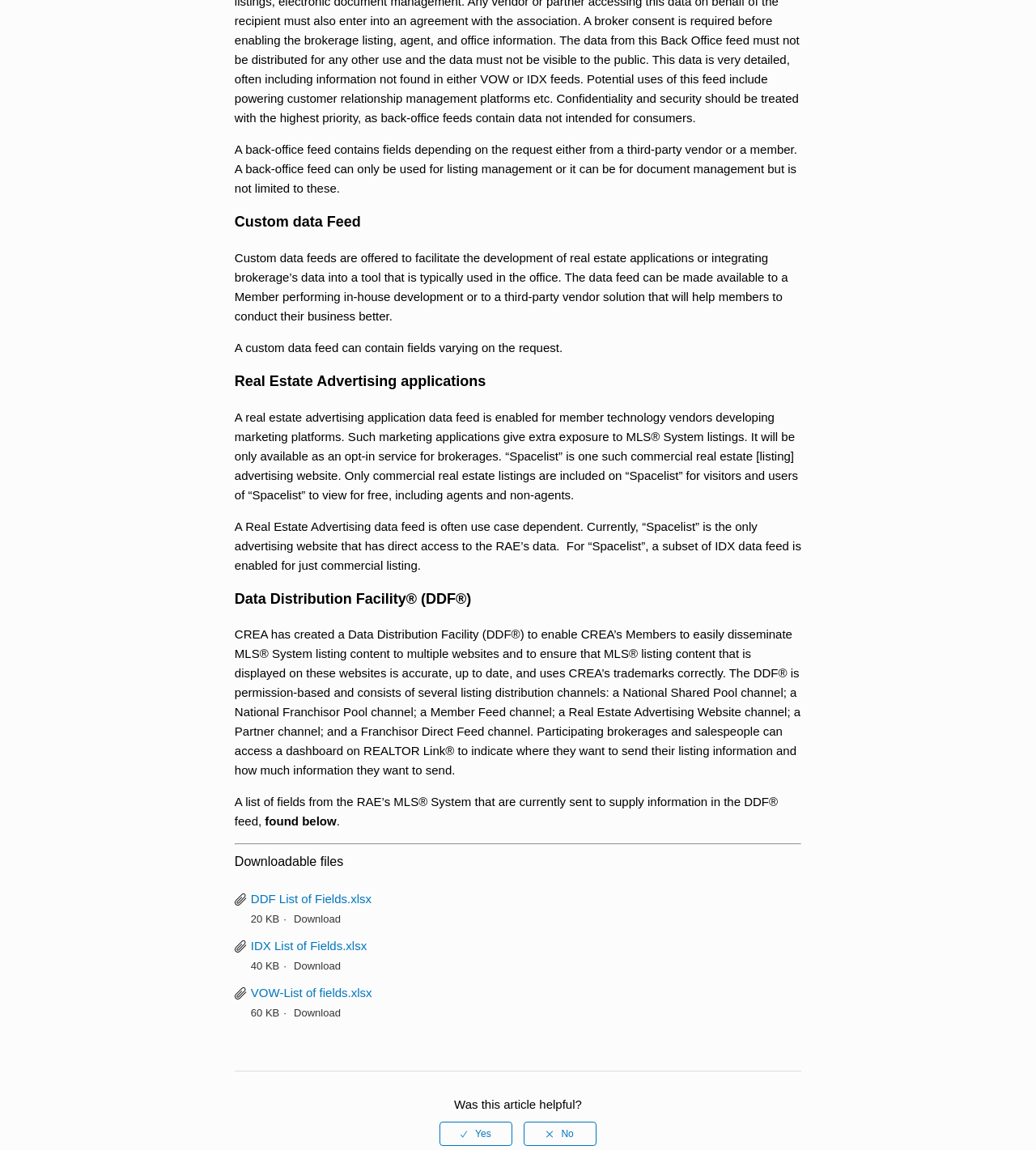Please answer the following question using a single word or phrase: 
What is the name of the commercial real estate listing advertising website?

Spacelist